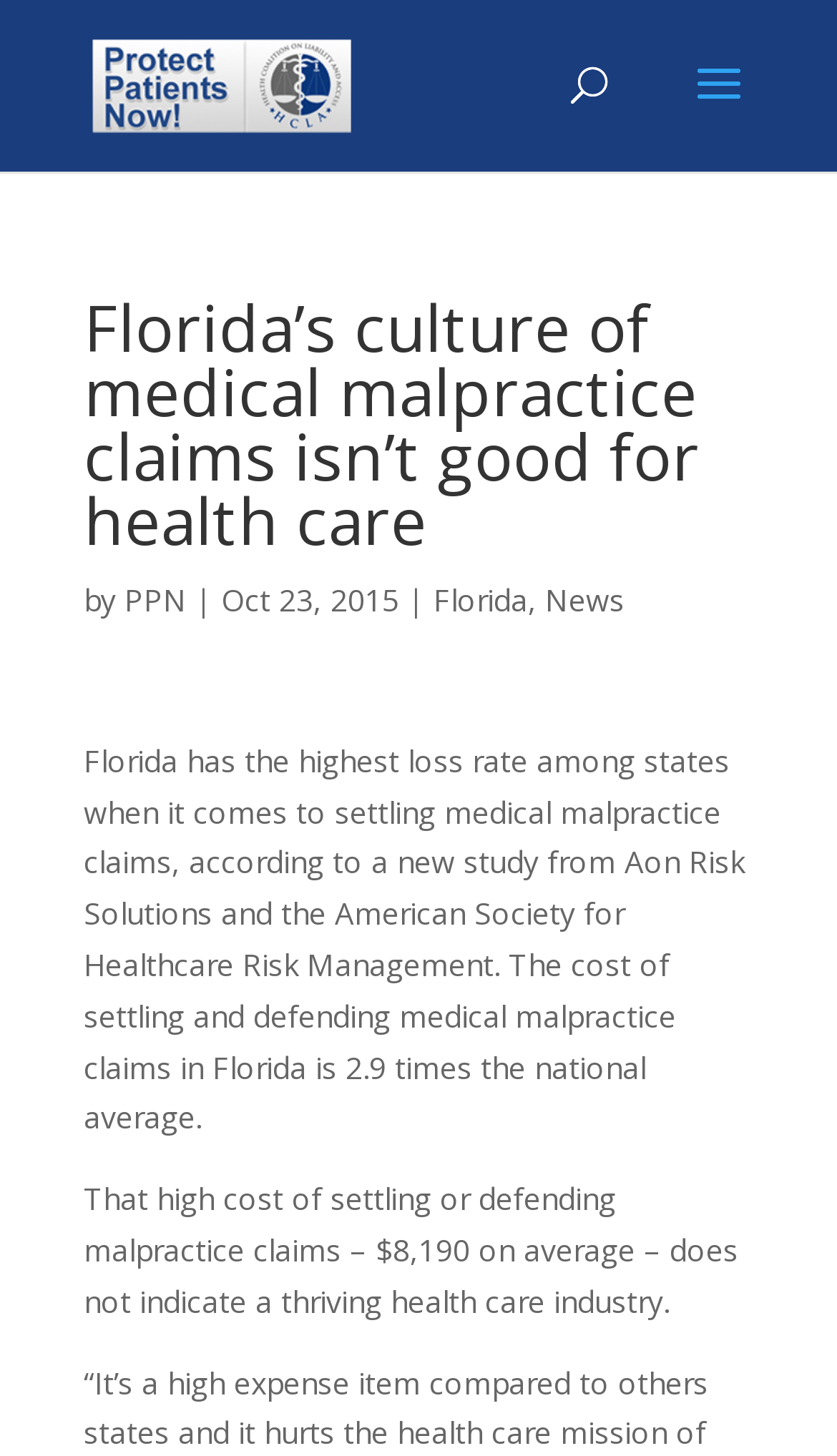Who conducted the study on medical malpractice claims?
Carefully examine the image and provide a detailed answer to the question.

I found the answer in the StaticText element with the text 'Florida has the highest loss rate among states when it comes to settling medical malpractice claims, according to a new study from Aon Risk Solutions and the American Society for Healthcare Risk Management.' which mentions the organizations that conducted the study.